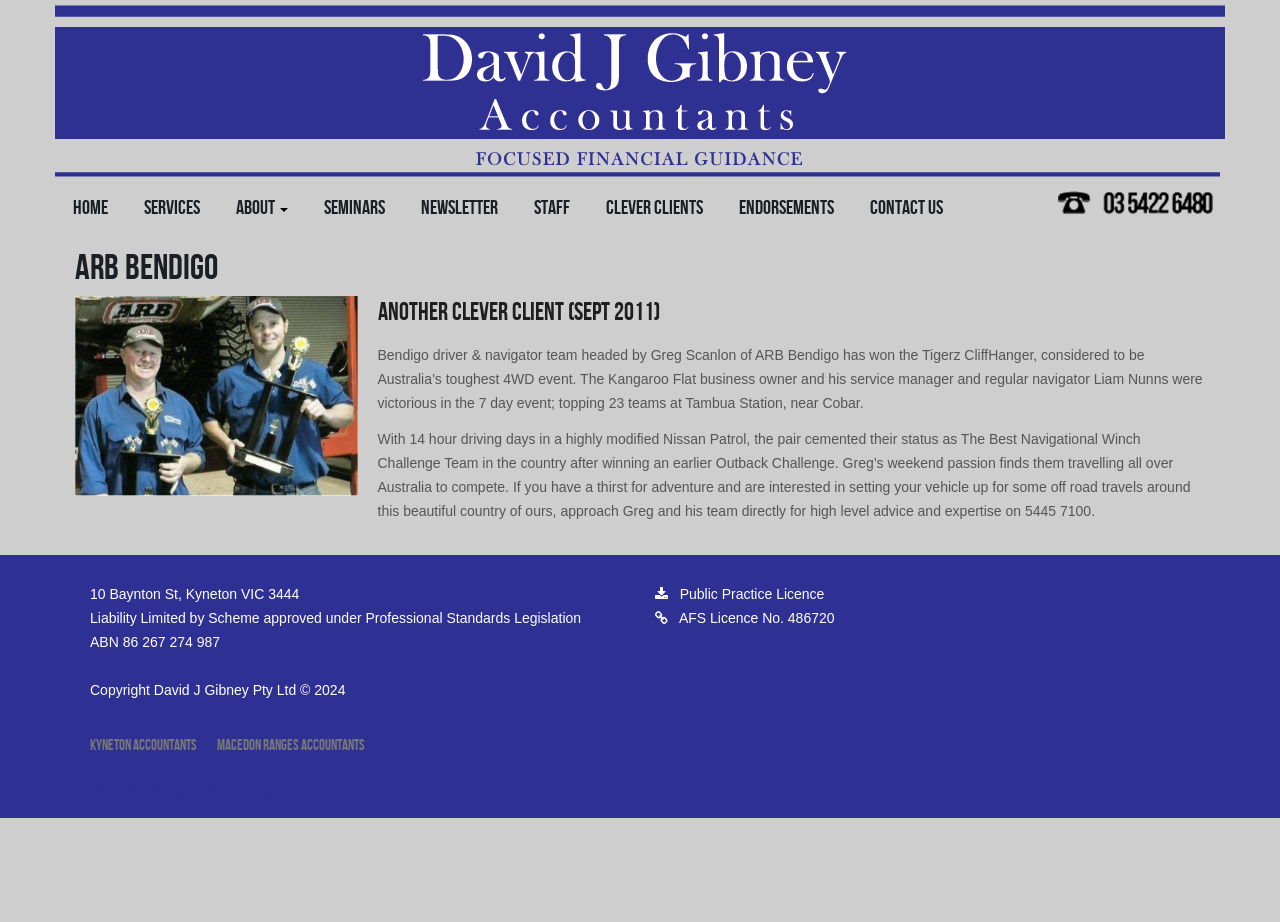Find the bounding box coordinates of the clickable area required to complete the following action: "Click HOME".

[0.043, 0.201, 0.098, 0.251]